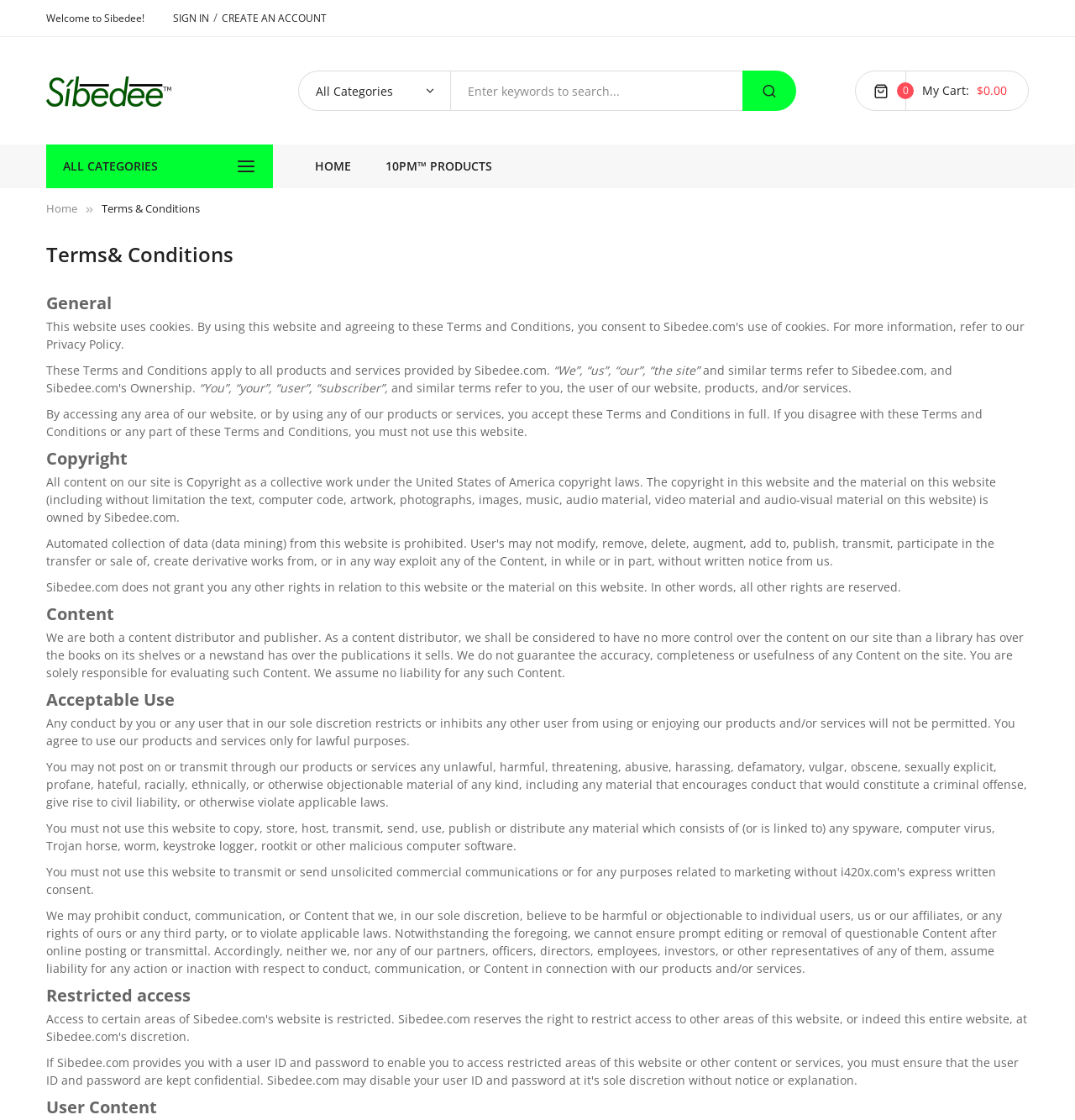Identify the bounding box coordinates of the section that should be clicked to achieve the task described: "View My Cart".

[0.795, 0.063, 0.957, 0.099]